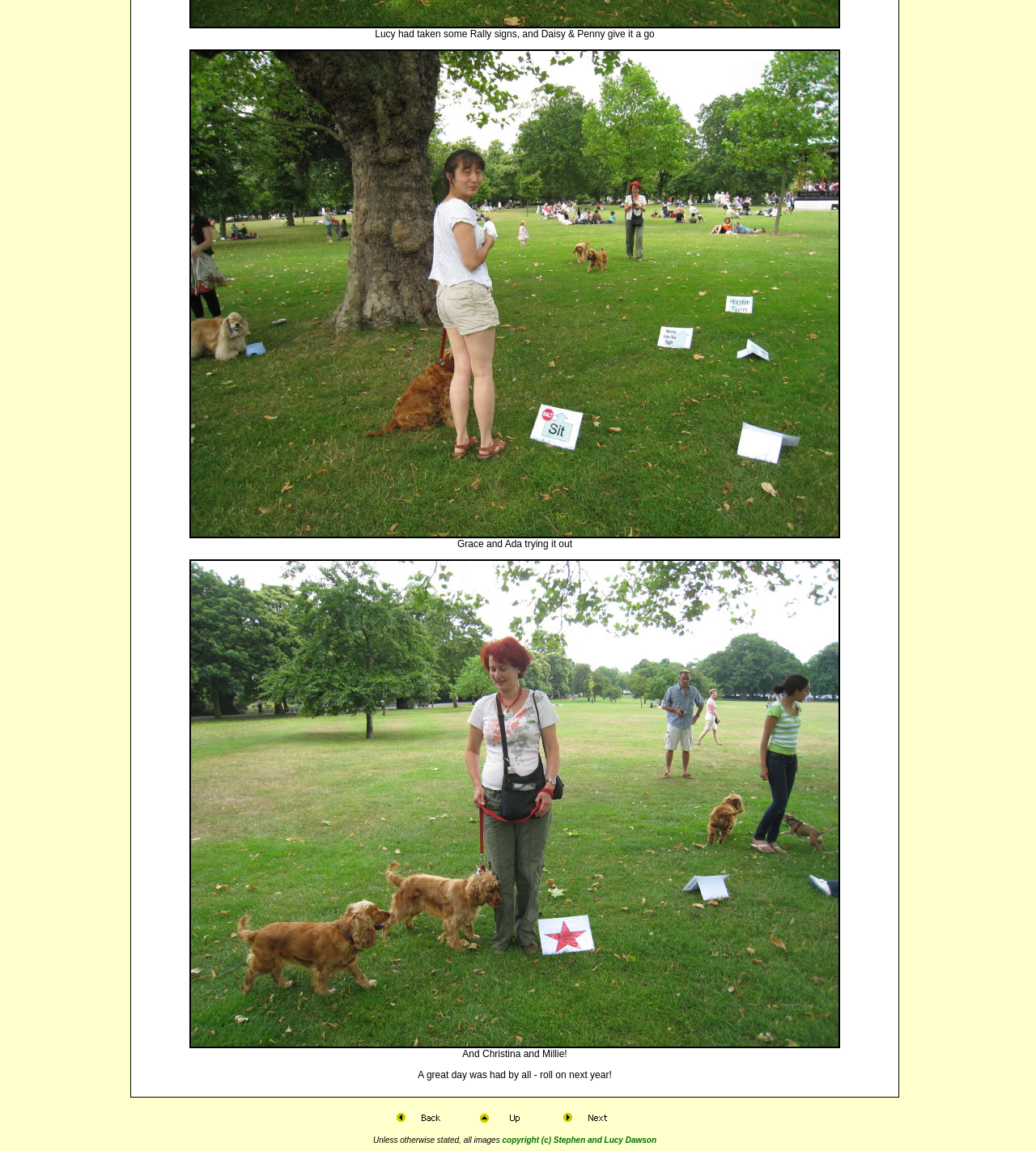Please reply to the following question with a single word or a short phrase:
What are Lucy and Daisy doing?

Rally signs